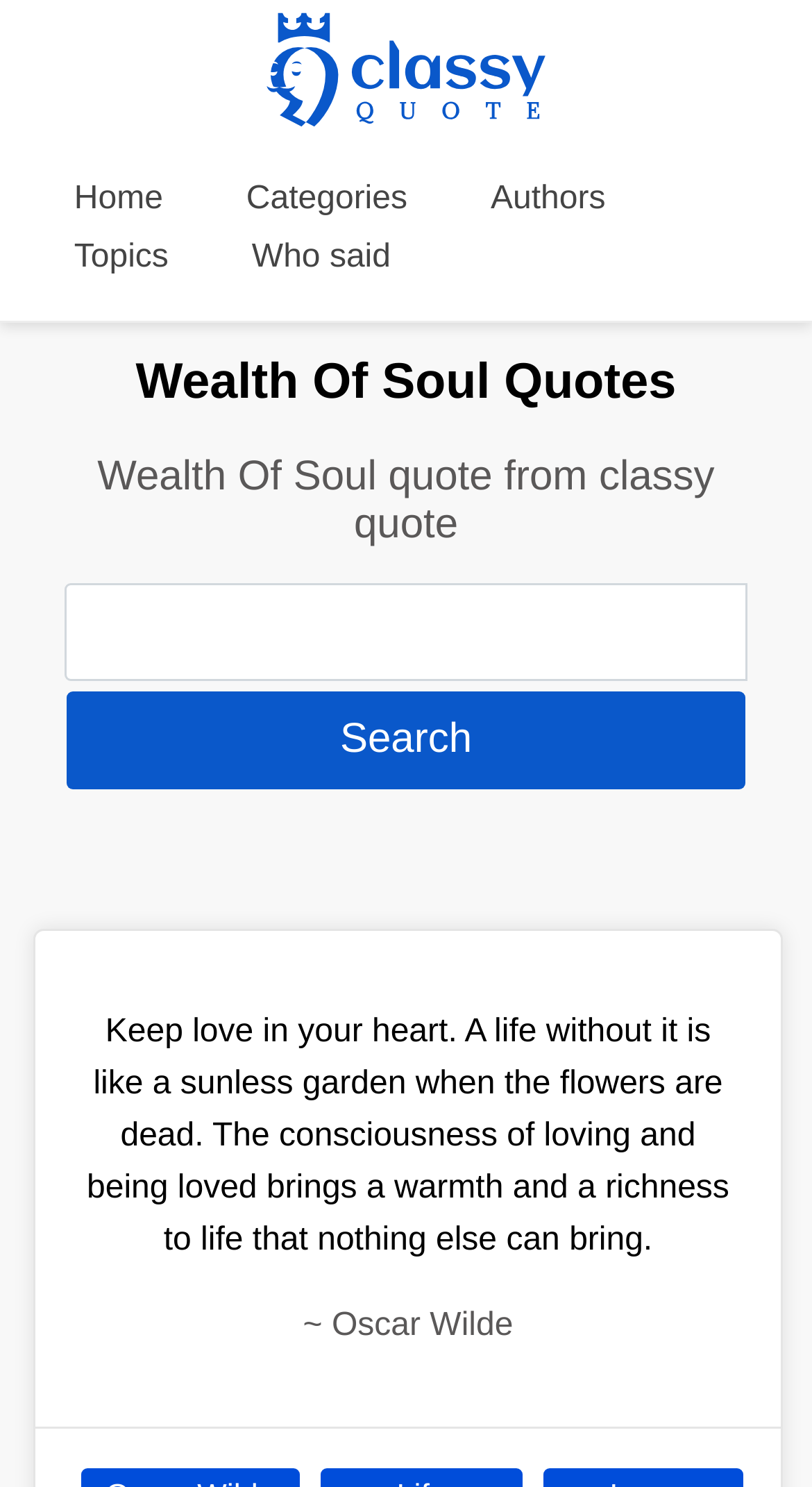Generate the title text from the webpage.

Wealth Of Soul Quotes